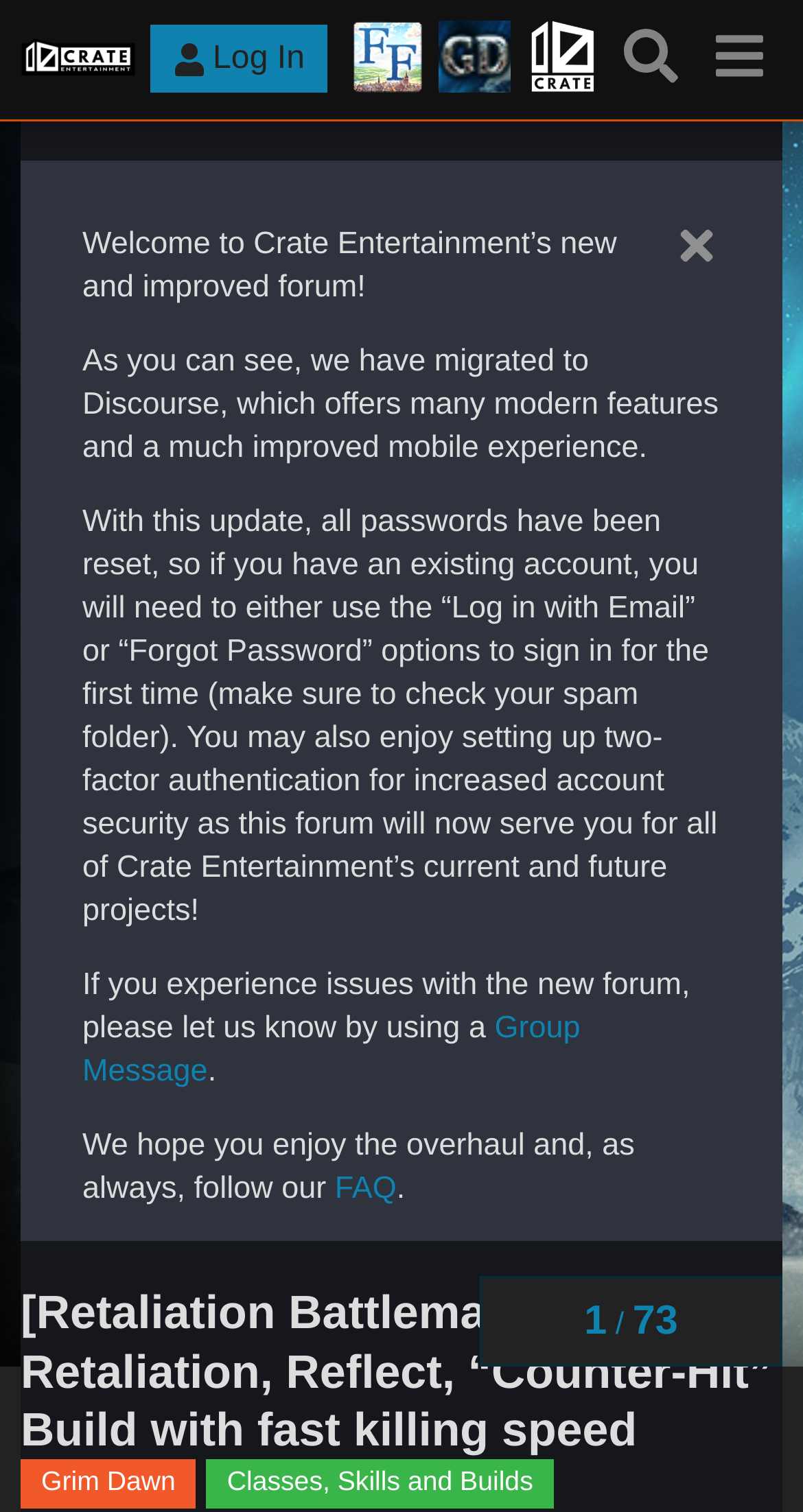Present a detailed account of what is displayed on the webpage.

The webpage appears to be a forum discussion thread on the Crate Entertainment Forum, specifically focused on a Grim Dawn build called "[Retaliation Battlemage] Avenger - Retaliation, Reflect, 'Counter-Hit' Build with fast killing speed". 

At the top of the page, there is a header section with several links, including "Crate Entertainment Forum", "Farthest Frontier", "Grim Dawn", and "Crate Entertainment". There are also buttons for "Log In" and "Search", as well as a menu button. 

Below the header section, there is a welcome message announcing the forum's migration to Discourse, which offers modern features and an improved mobile experience. The message also informs users that all passwords have been reset and provides instructions on how to sign in for the first time. 

Further down, there is a section with several paragraphs of text discussing the new forum and its features, including the ability to set up two-factor authentication for increased account security. There is also a link to a "Group Message" and a "FAQ" page. 

The main content of the page is the discussion thread, which is headed by a title that matches the meta description. The thread title is a link, and below it, there are links to "Grim Dawn" and "Classes, Skills and Builds" categories. There is also a navigation section that shows the topic's progress, with headings indicating the number of posts in the thread.